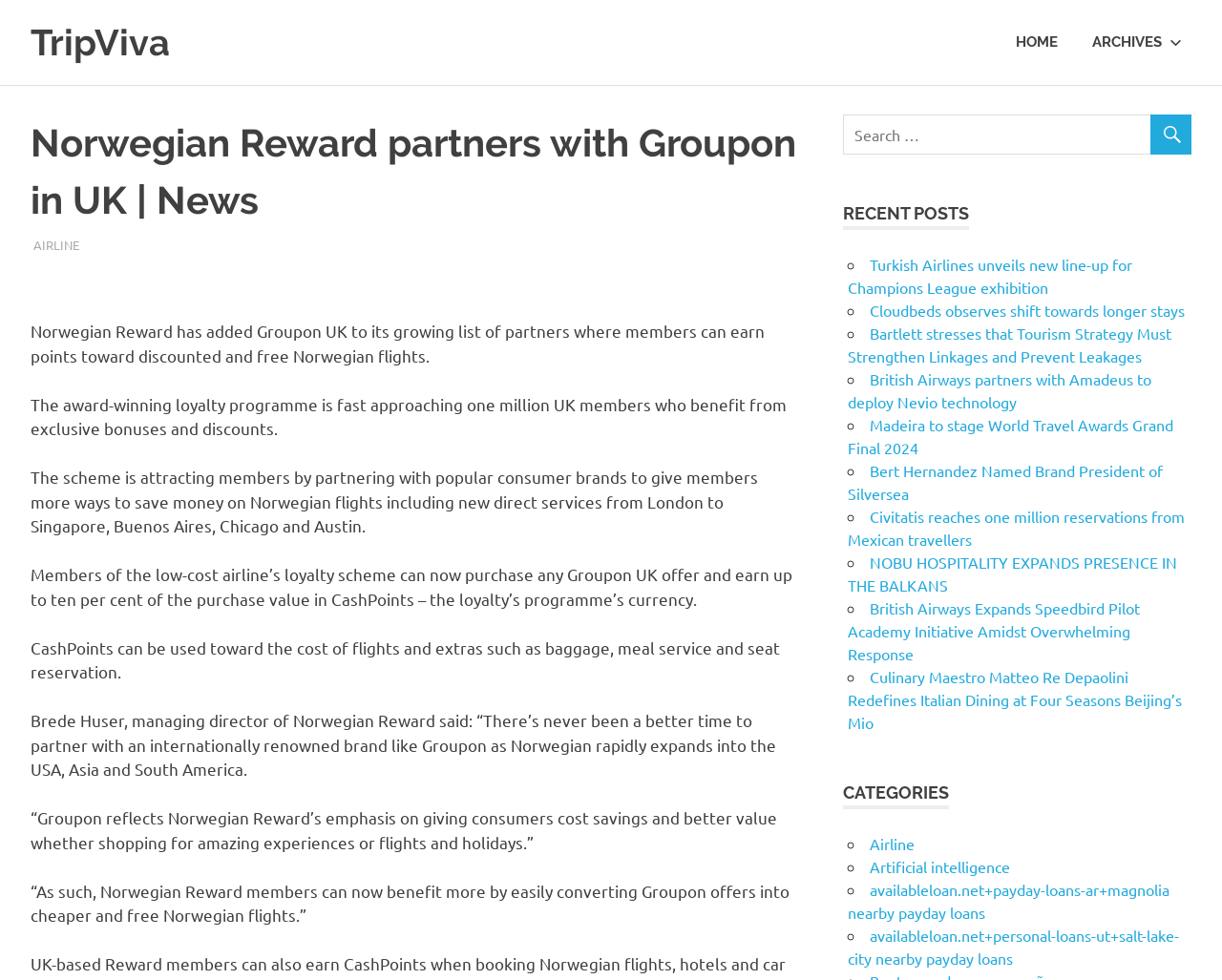Using the element description: "name="s" placeholder="Search …" title="Search for:"", determine the bounding box coordinates. The coordinates should be in the format [left, top, right, bottom], with values between 0 and 1.

[0.69, 0.117, 0.975, 0.158]